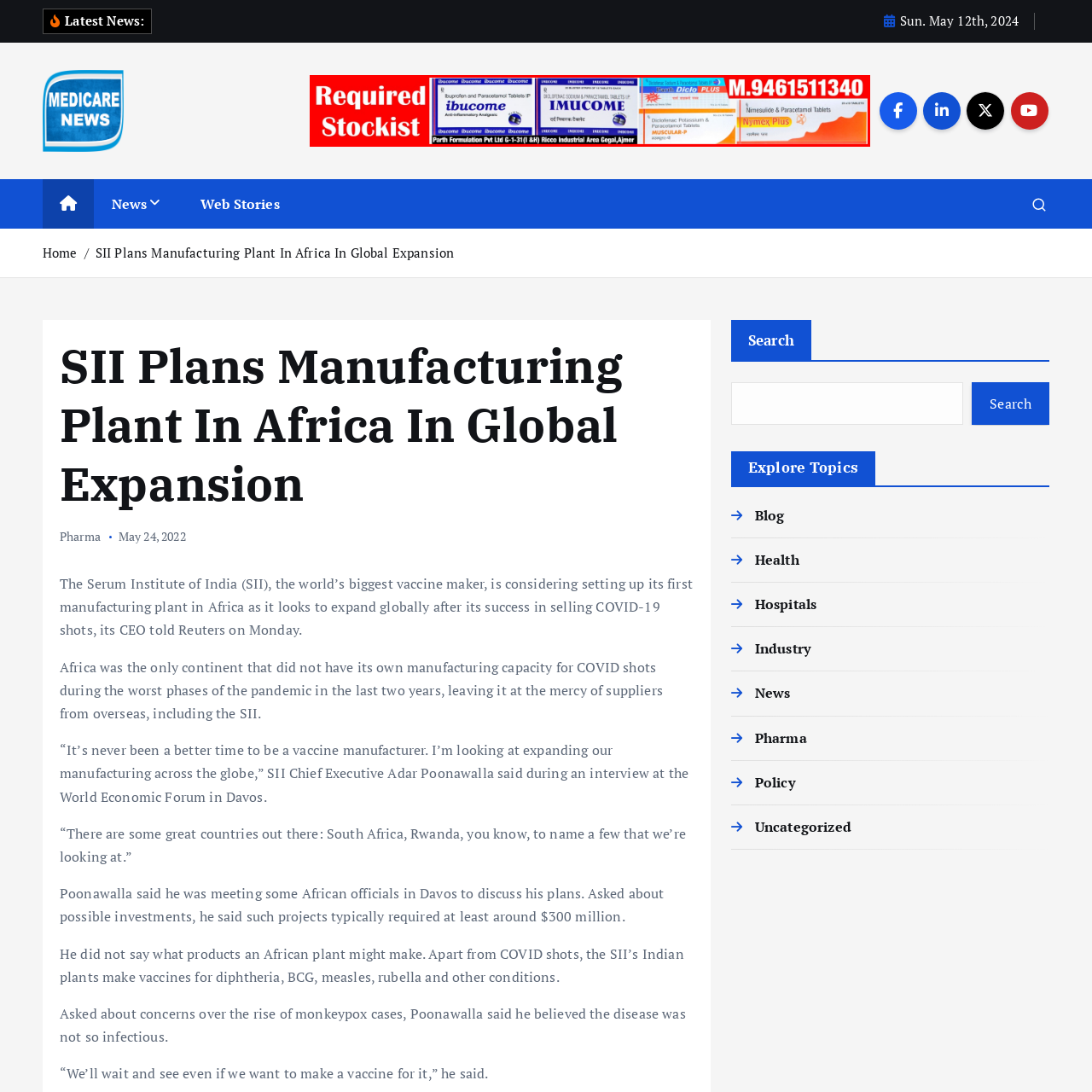Refer to the section enclosed in the red box, How many pharmaceutical products are showcased? Please answer briefly with a single word or phrase.

4